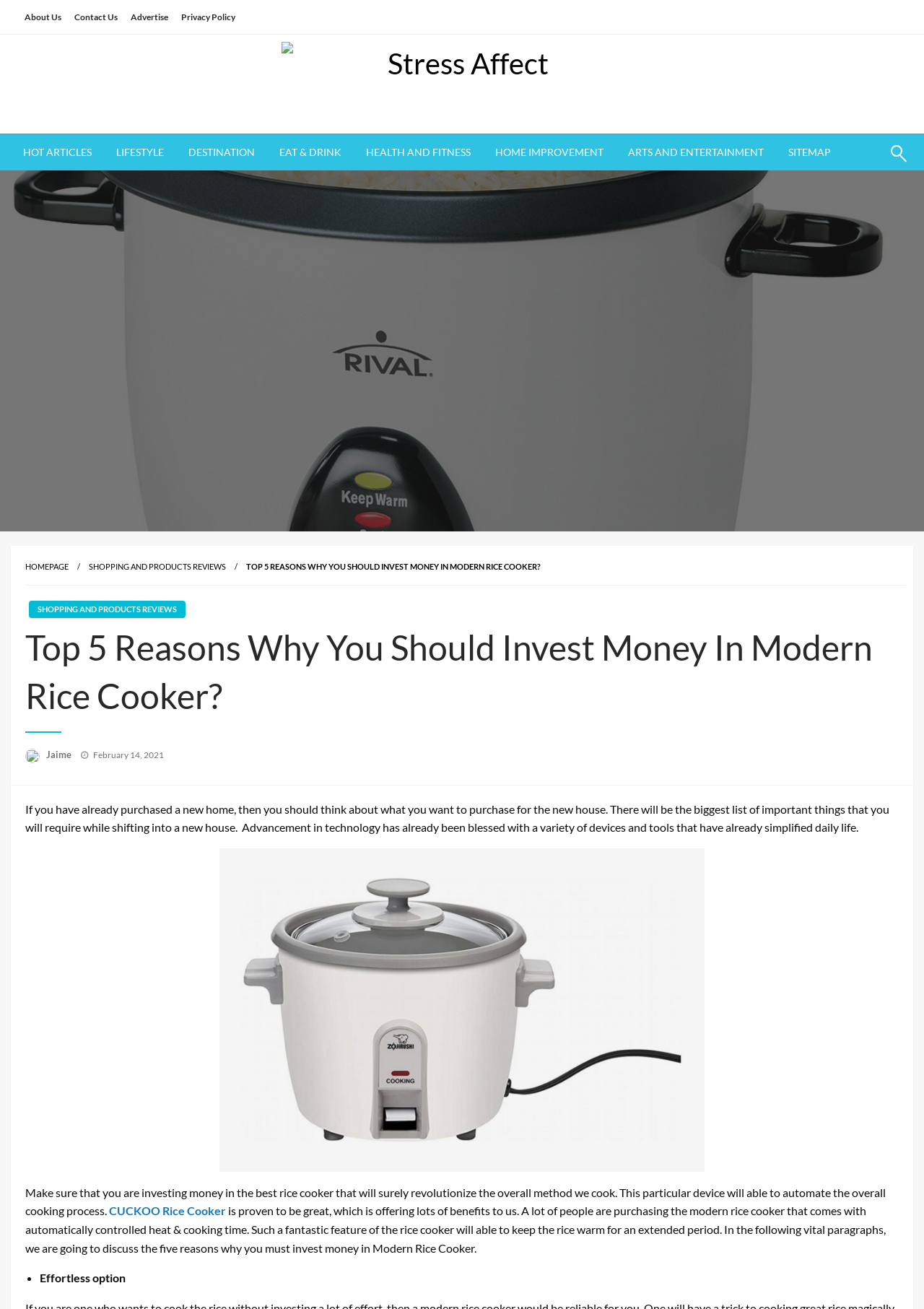Offer a comprehensive description of the webpage’s content and structure.

This webpage appears to be a blog post or article discussing the benefits of investing in a modern rice cooker. At the top of the page, there are several links to other sections of the website, including "About Us", "Contact Us", "Advertise", and "Privacy Policy". Below these links, there is a horizontal menu bar with various categories such as "HOT ARTICLES", "LIFESTYLE", "DESTINATION", and more.

The main content of the page is divided into several sections. The first section has a heading "Top 5 Reasons Why You Should Invest Money In Modern Rice Cooker?" and features an image related to stress affect. Below this, there is a paragraph of text discussing the importance of considering what to purchase for a new home, particularly in terms of technology and devices that can simplify daily life.

The next section has a heading with the same title as the page and features a strong emphasis on the benefits of investing in a modern rice cooker. There is a link to a specific rice cooker brand, CUCKOO, and a paragraph of text discussing the advantages of such a device, including automated heat and cooking time control.

The main content of the page continues with a list of five reasons why one should invest in a modern rice cooker, each marked with a bullet point. The first reason is described as an "Effortless option". The text is well-structured and easy to follow, with clear headings and concise paragraphs. There are also several links to other related articles or sections of the website throughout the page.